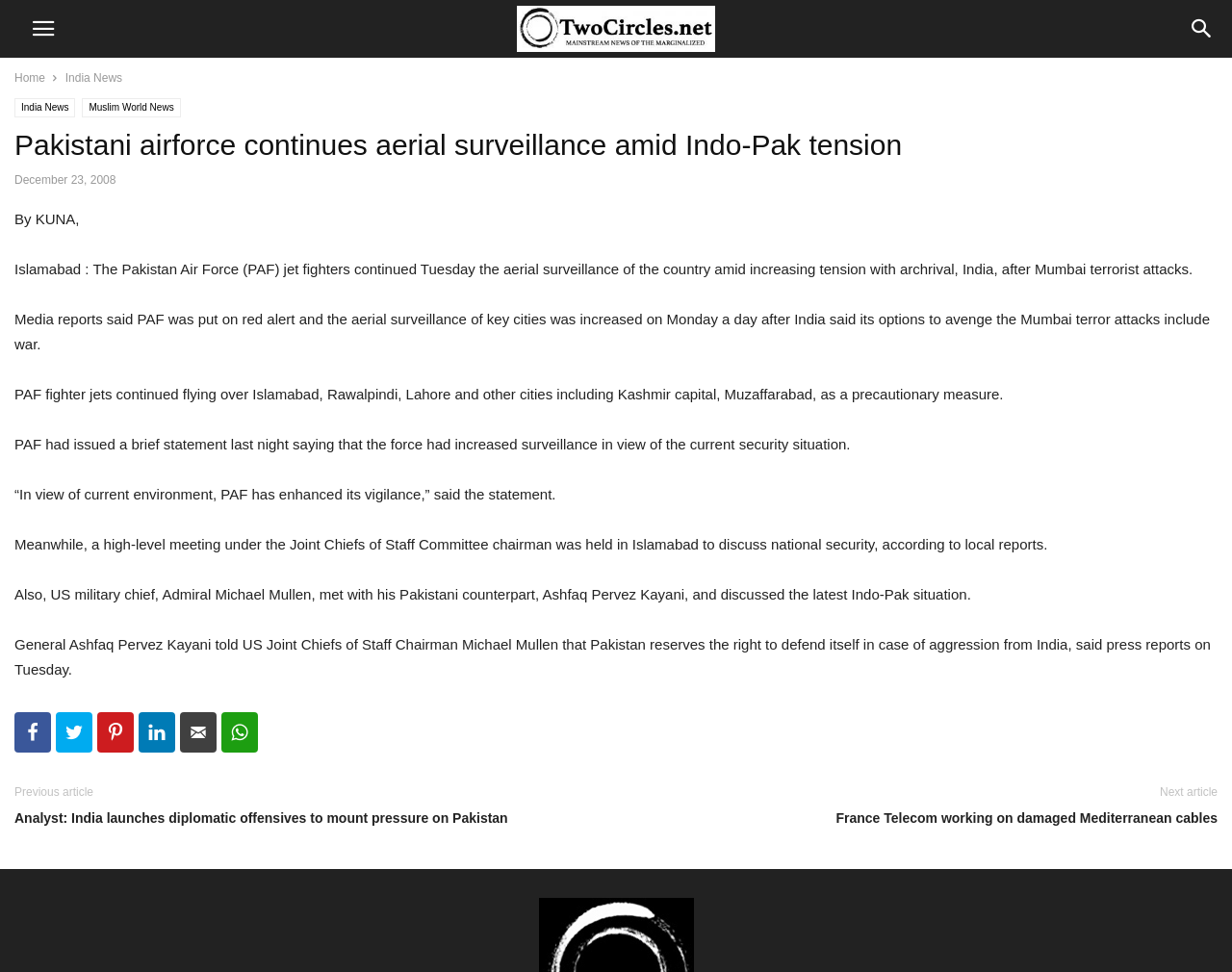Determine the bounding box coordinates of the element's region needed to click to follow the instruction: "View wishlist". Provide these coordinates as four float numbers between 0 and 1, formatted as [left, top, right, bottom].

None